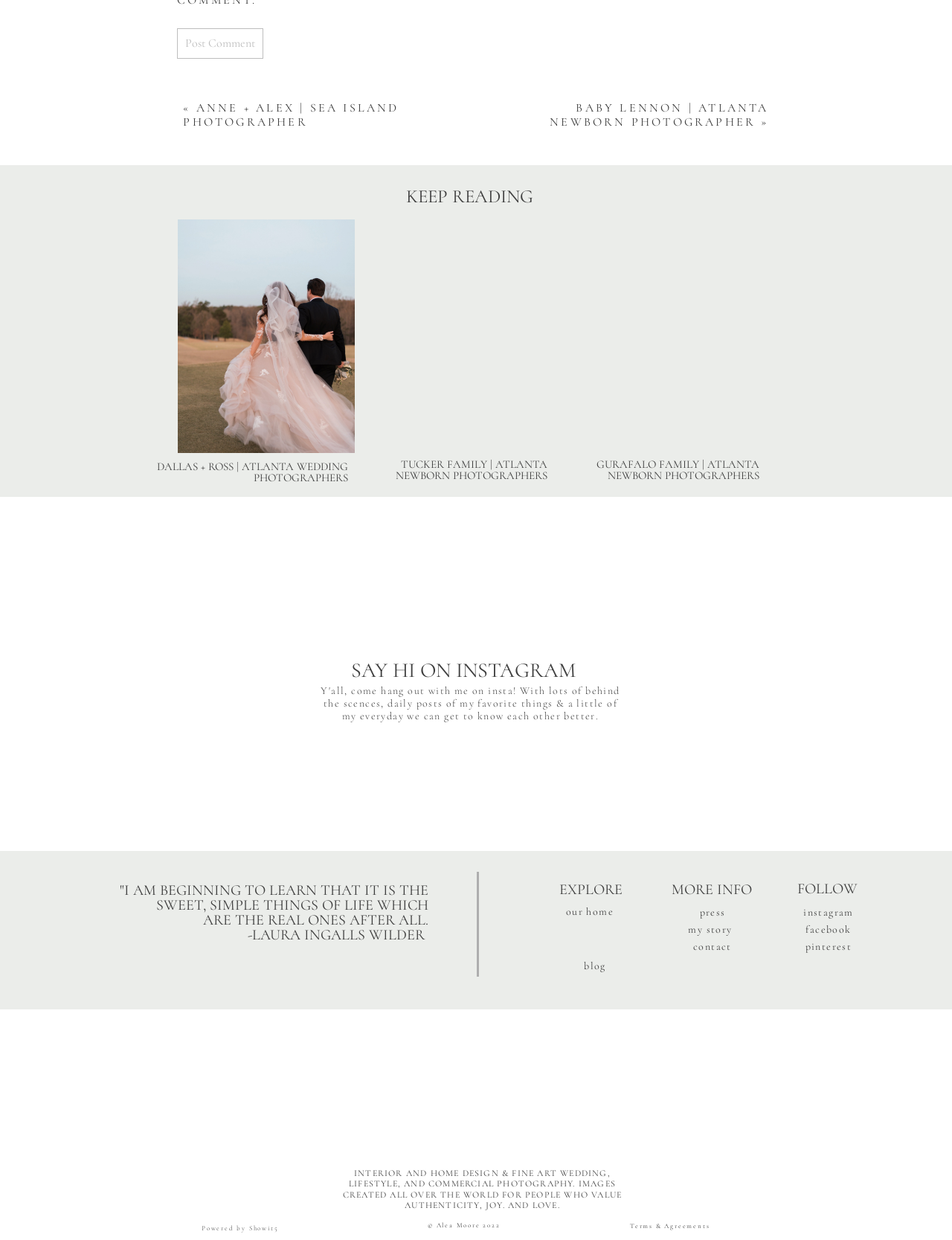Locate the UI element described by parent_node: Email * aria-describedby="email-notes" name="email" and provide its bounding box coordinates. Use the format (top-left x, top-left y, bottom-right x, bottom-right y) with all values as floating point numbers between 0 and 1.

None